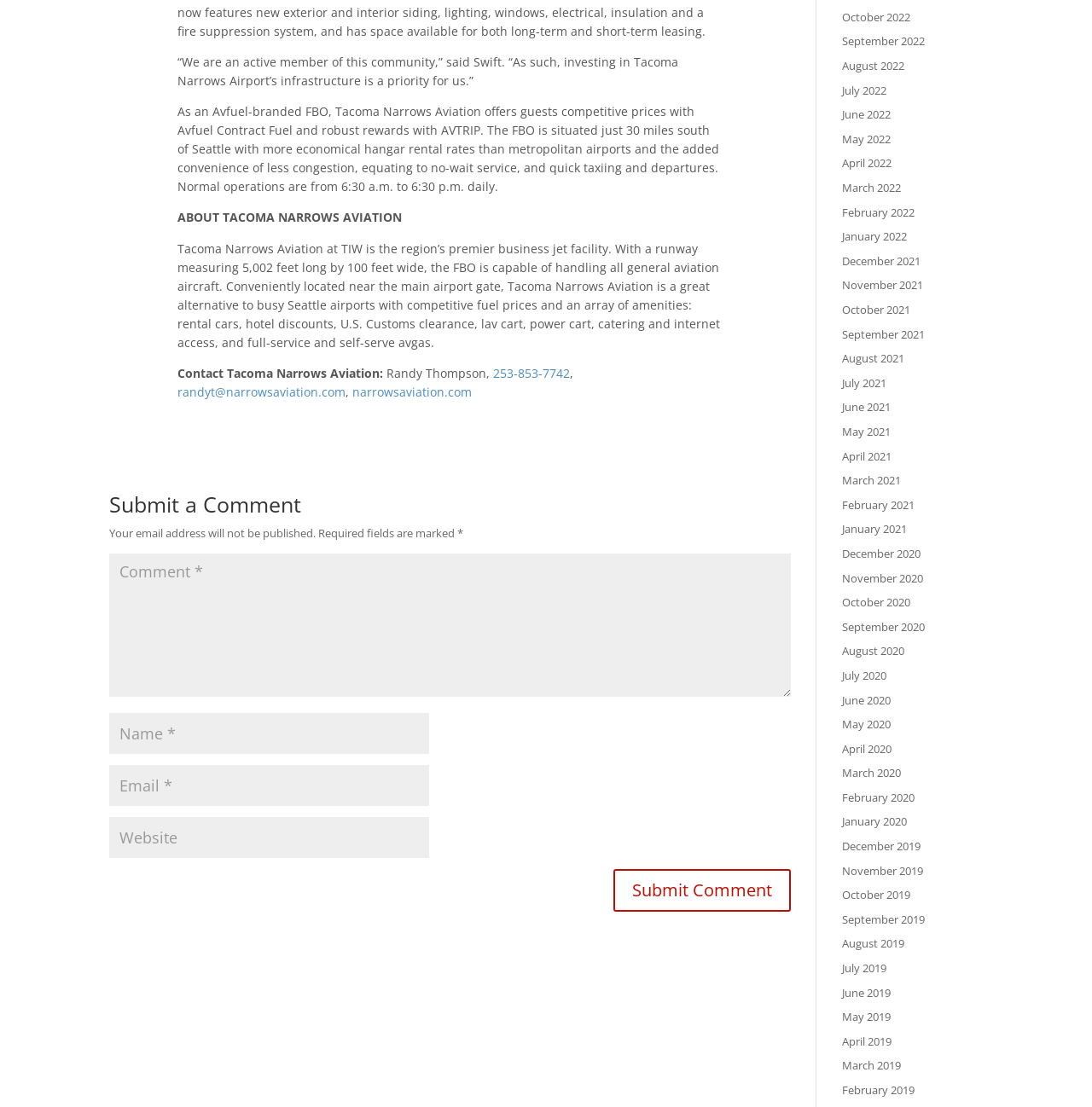Using the provided description: "name="submit" value="Submit Comment"", find the bounding box coordinates of the corresponding UI element. The output should be four float numbers between 0 and 1, in the format [left, top, right, bottom].

[0.561, 0.785, 0.724, 0.824]